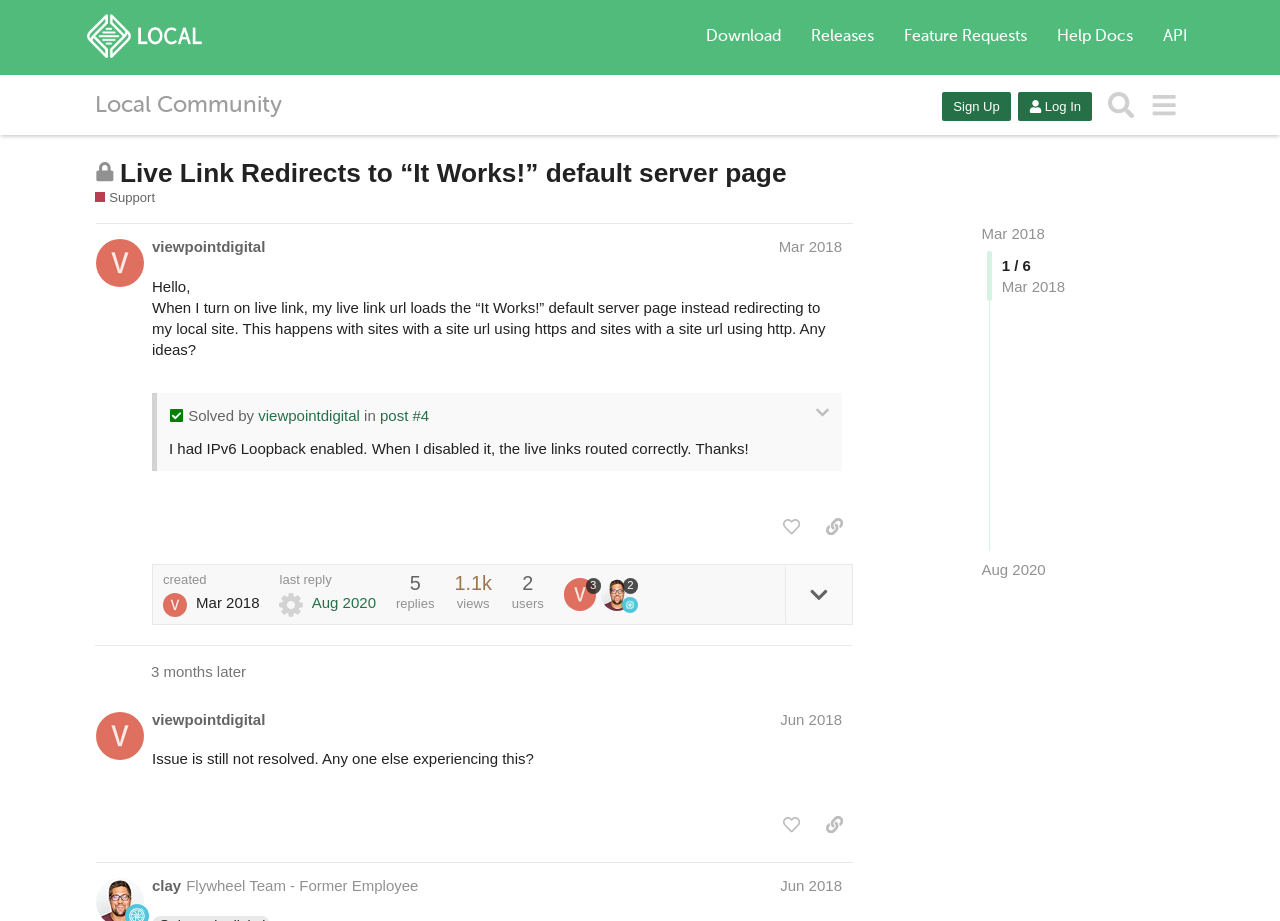Determine the bounding box coordinates for the clickable element required to fulfill the instruction: "Go to the 'Local Community' page". Provide the coordinates as four float numbers between 0 and 1, i.e., [left, top, right, bottom].

[0.074, 0.097, 0.22, 0.132]